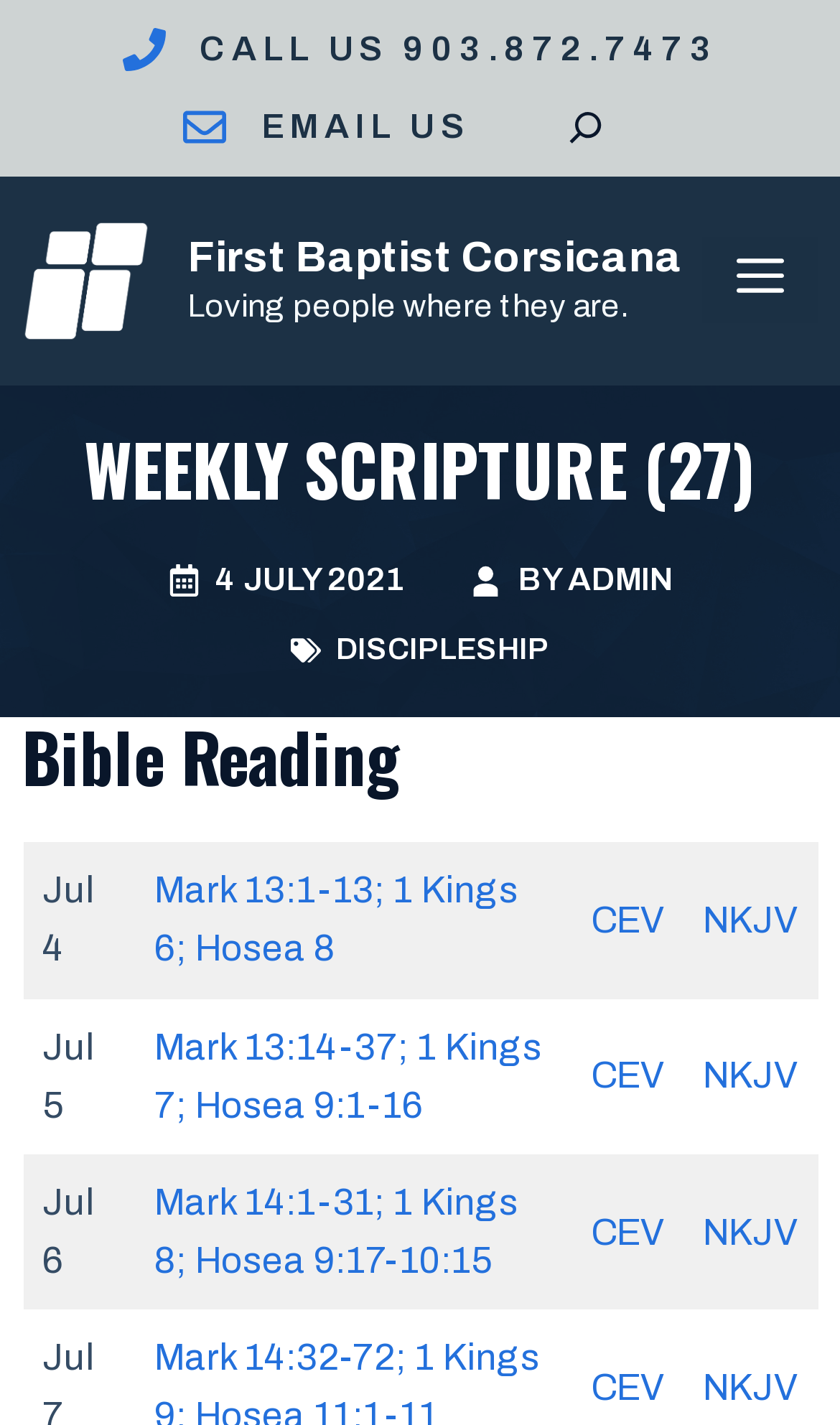Can you determine the bounding box coordinates of the area that needs to be clicked to fulfill the following instruction: "Email the church"?

[0.311, 0.075, 0.561, 0.101]